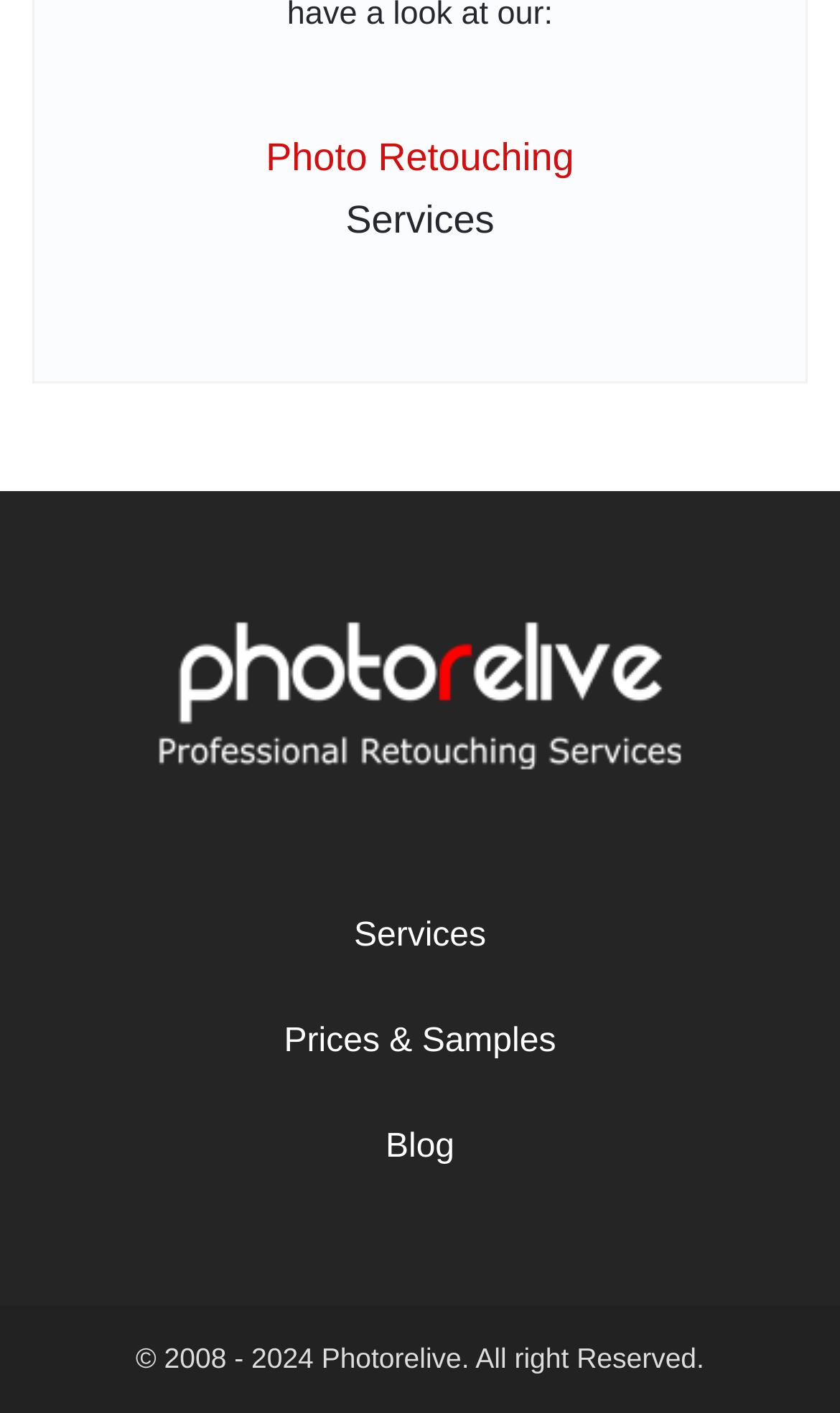Highlight the bounding box of the UI element that corresponds to this description: "Photo RetouchingServices".

[0.067, 0.096, 0.933, 0.179]